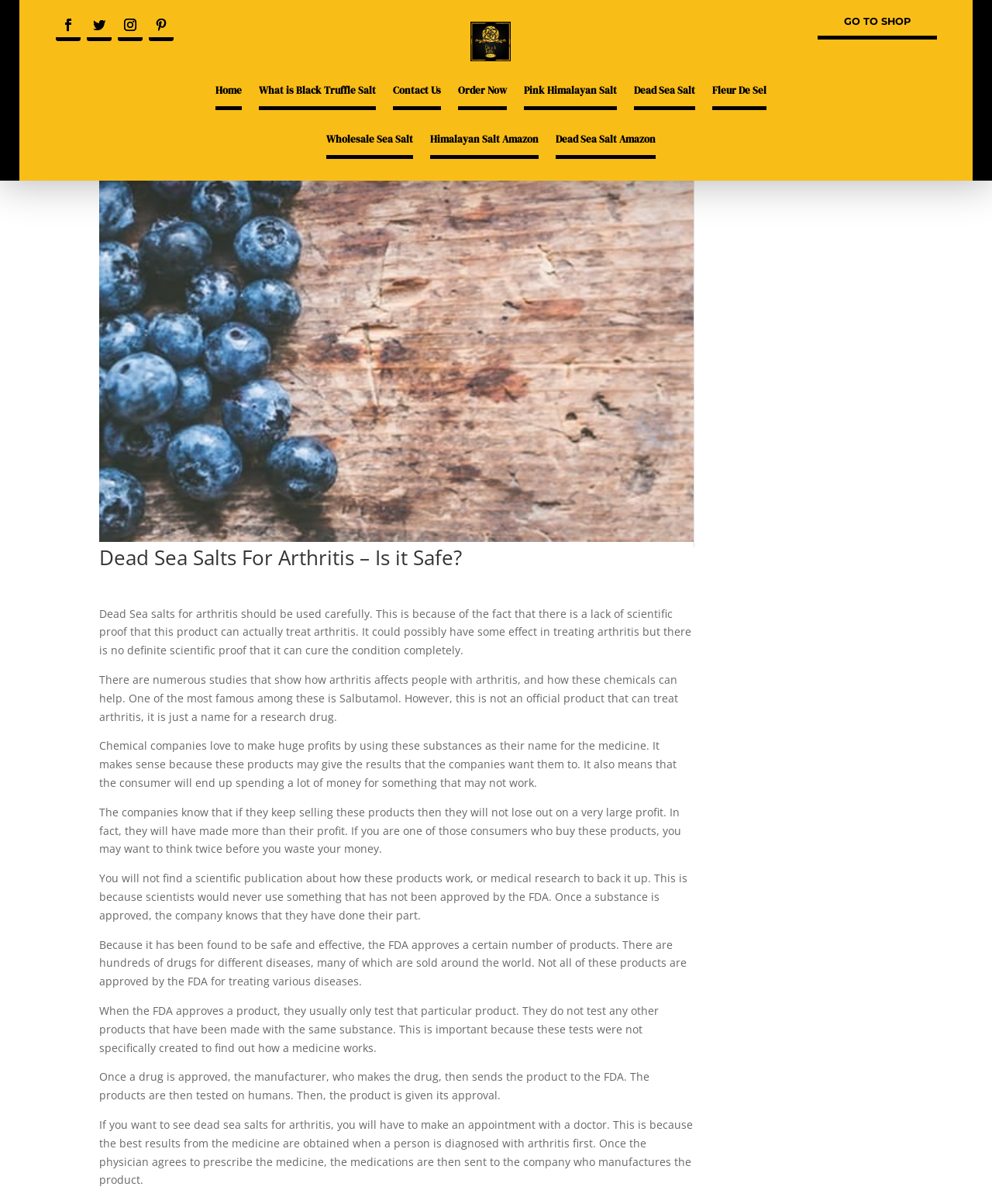Please give a short response to the question using one word or a phrase:
What is the topic of the main article on this webpage?

Dead Sea salts for arthritis